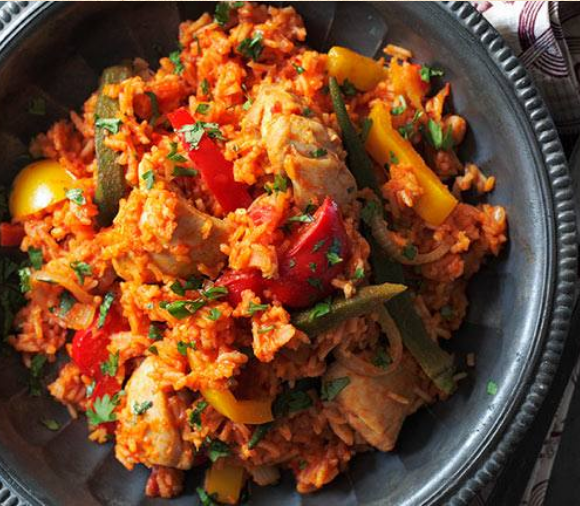What is used to garnish the dish?
From the details in the image, provide a complete and detailed answer to the question.

According to the caption, the dish is garnished with a sprinkle of fresh herbs, which enhances its aesthetic and flavor profile, making it a visually appealing and aromatic meal.